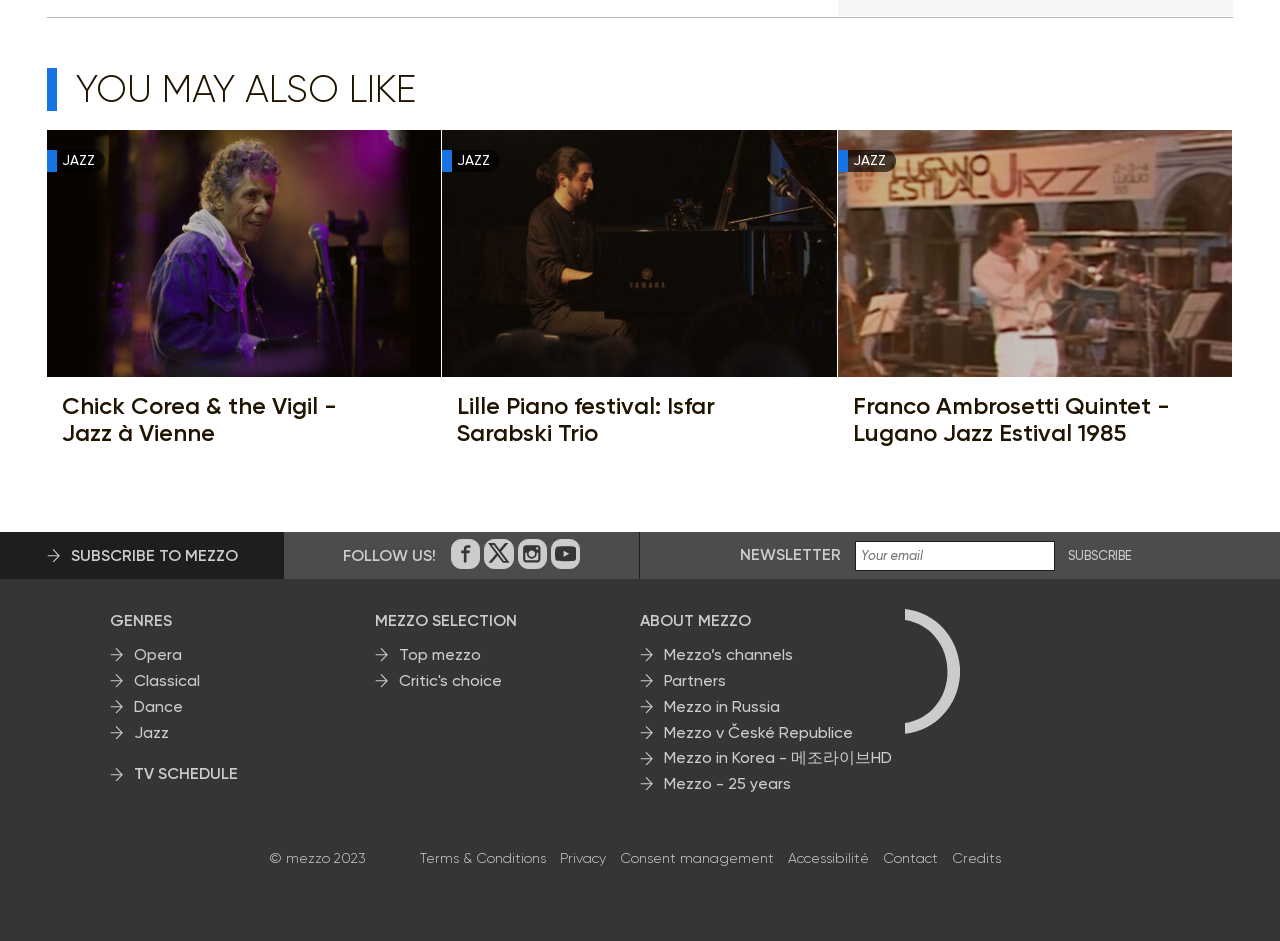Please determine the bounding box coordinates of the clickable area required to carry out the following instruction: "Subscribe to newsletter". The coordinates must be four float numbers between 0 and 1, represented as [left, top, right, bottom].

[0.835, 0.582, 0.885, 0.598]